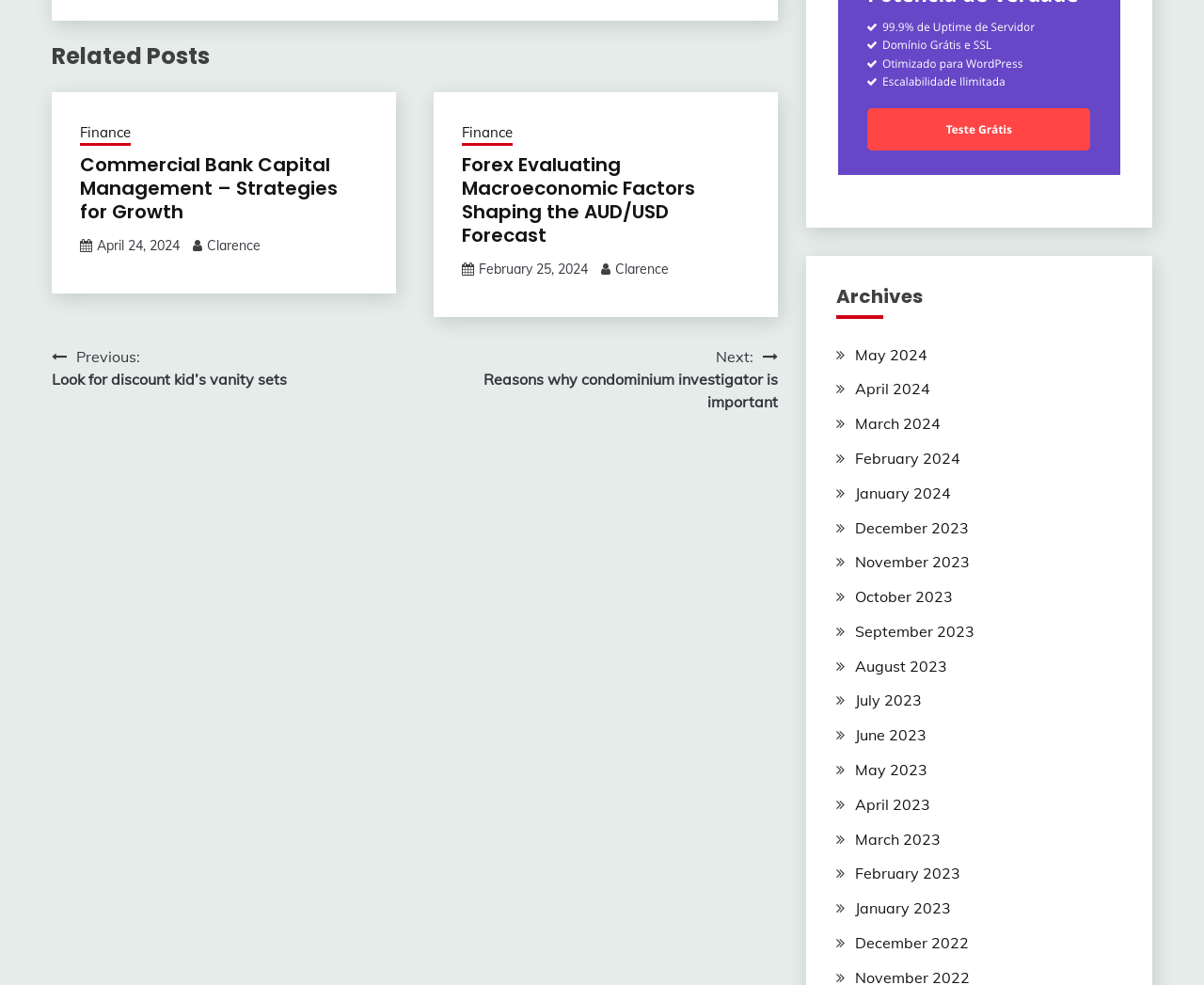Specify the bounding box coordinates of the region I need to click to perform the following instruction: "View post 'Commercial Bank Capital Management – Strategies for Growth'". The coordinates must be four float numbers in the range of 0 to 1, i.e., [left, top, right, bottom].

[0.066, 0.154, 0.28, 0.228]